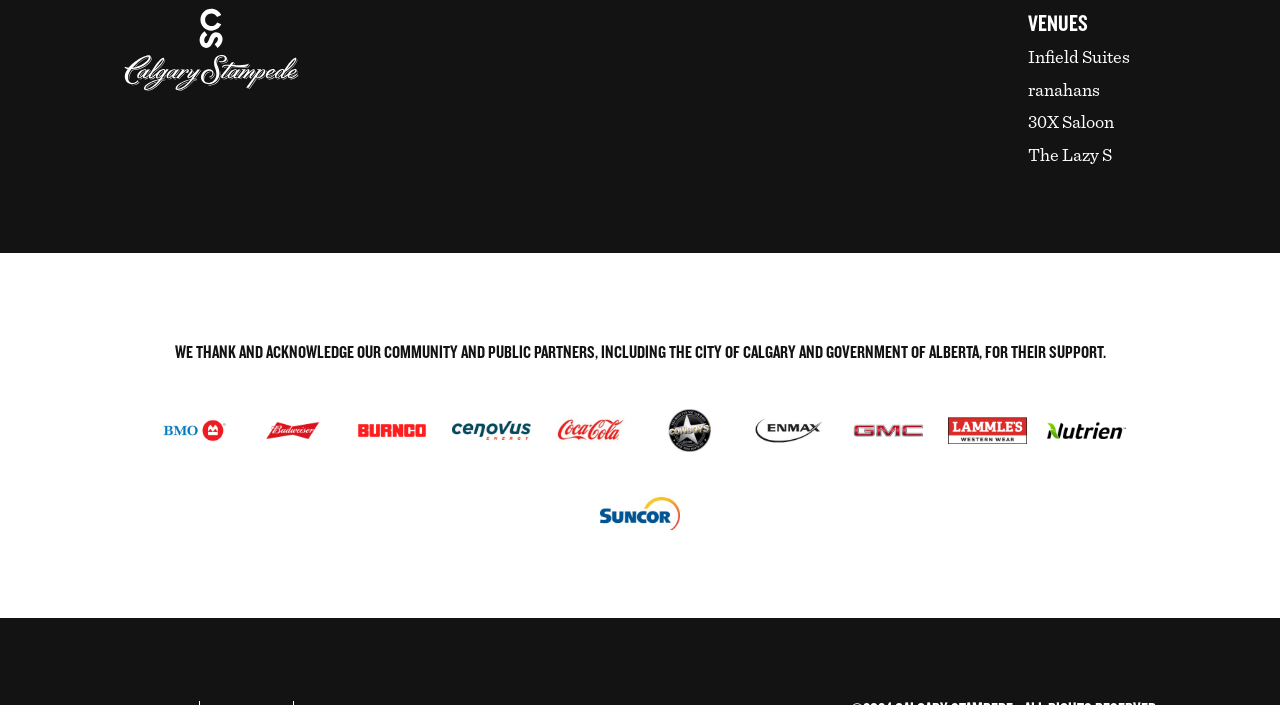What is the first venue listed?
Please provide a single word or phrase as the answer based on the screenshot.

Infield Suites